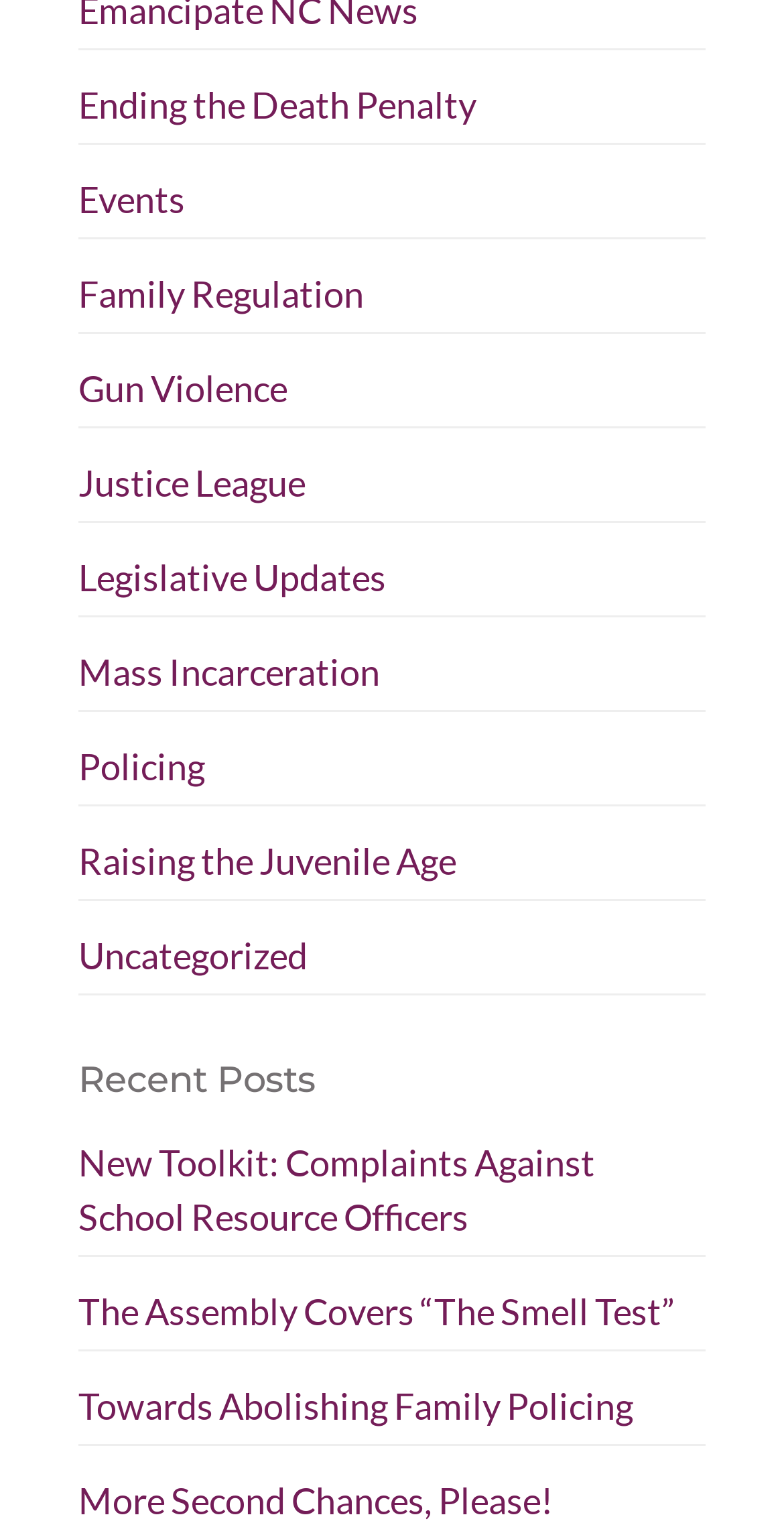What is the last topic listed in the top section? Based on the image, give a response in one word or a short phrase.

Uncategorized